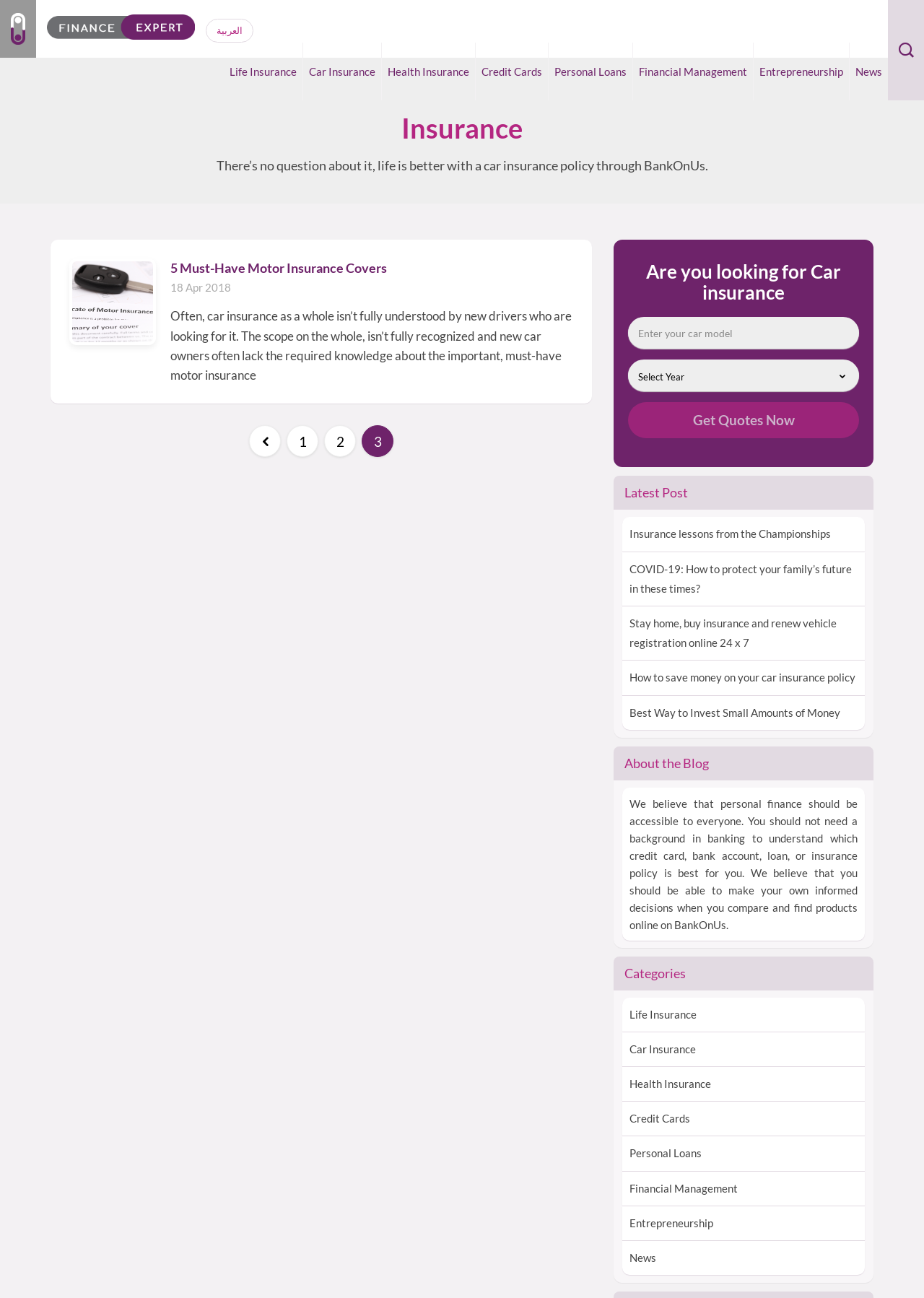Determine the bounding box coordinates of the clickable element to achieve the following action: 'Enter your car model'. Provide the coordinates as four float values between 0 and 1, formatted as [left, top, right, bottom].

[0.68, 0.244, 0.93, 0.269]